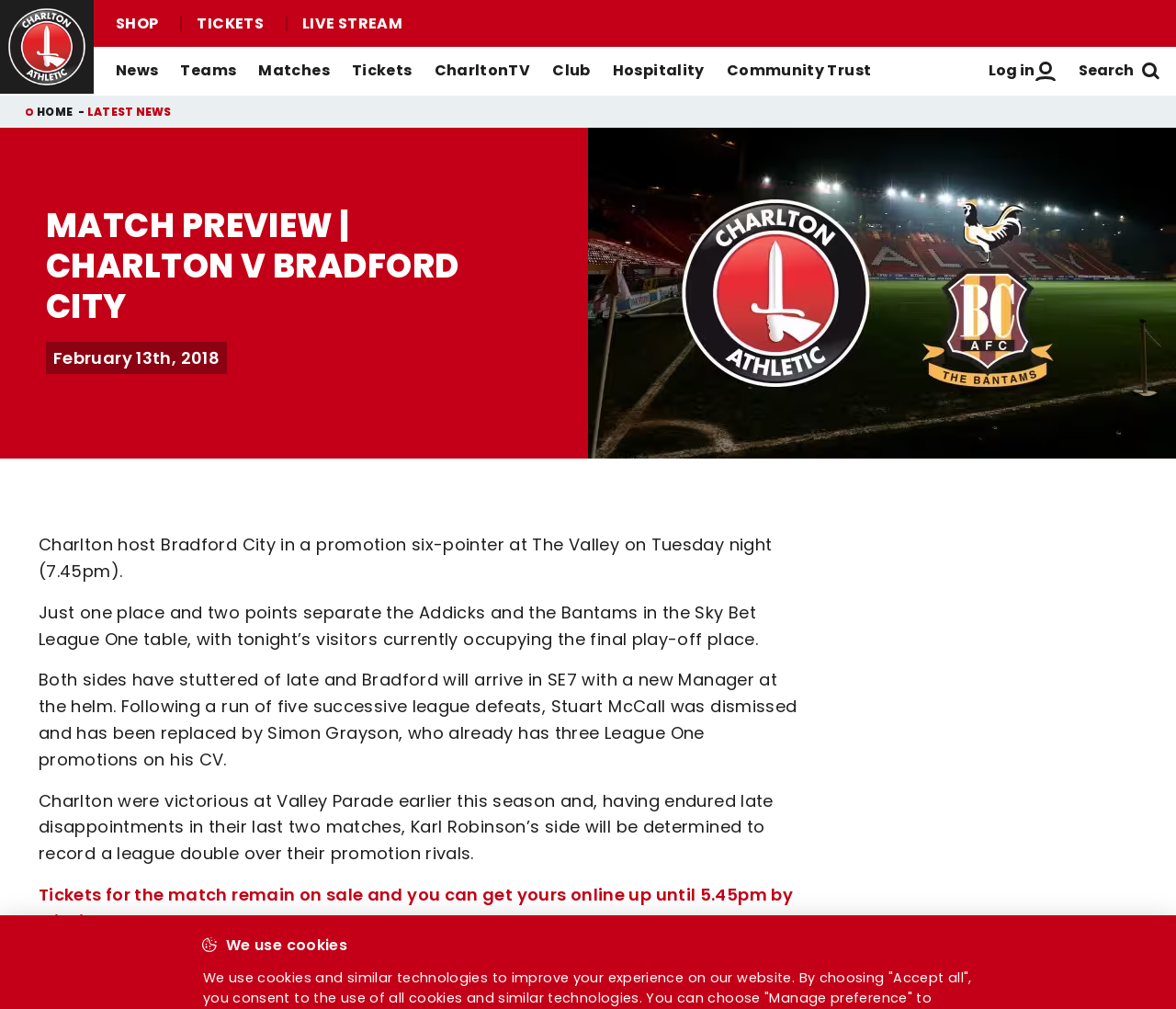Please specify the coordinates of the bounding box for the element that should be clicked to carry out this instruction: "Read men's first-team news". The coordinates must be four float numbers between 0 and 1, formatted as [left, top, right, bottom].

[0.085, 0.186, 0.301, 0.21]